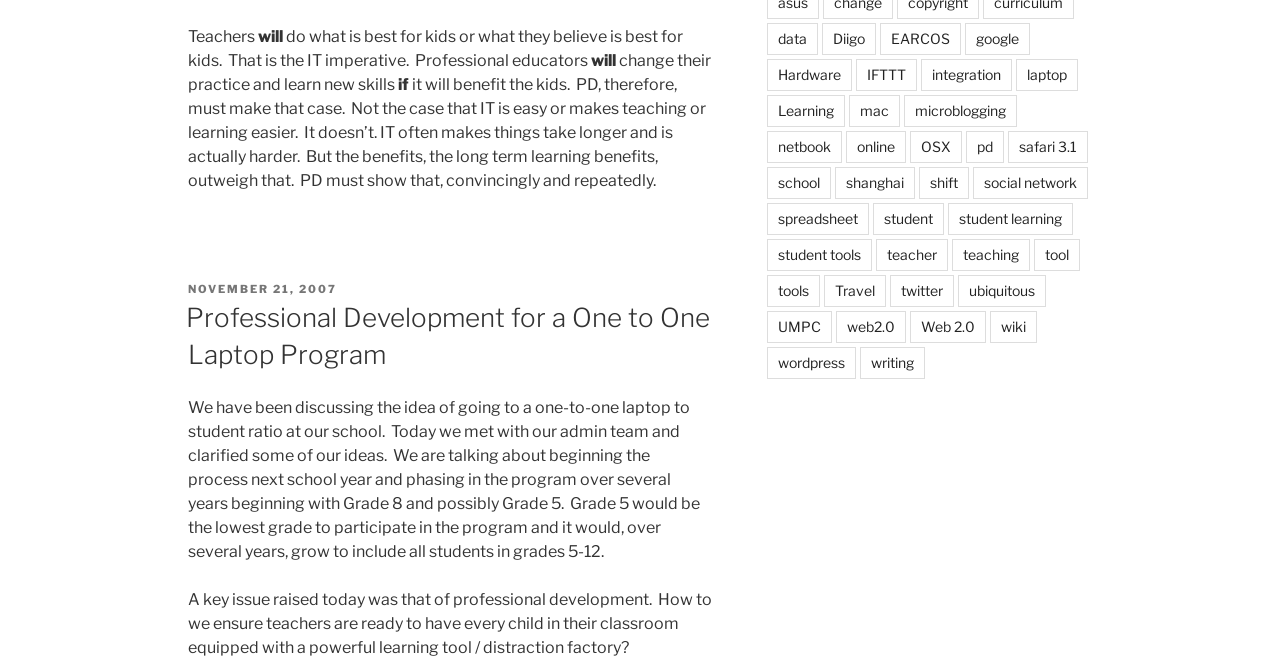What is the date mentioned in the webpage?
Please answer the question with as much detail and depth as you can.

The webpage mentions the date 'NOVEMBER 21, 2007' as the posted date of the article or blog post.